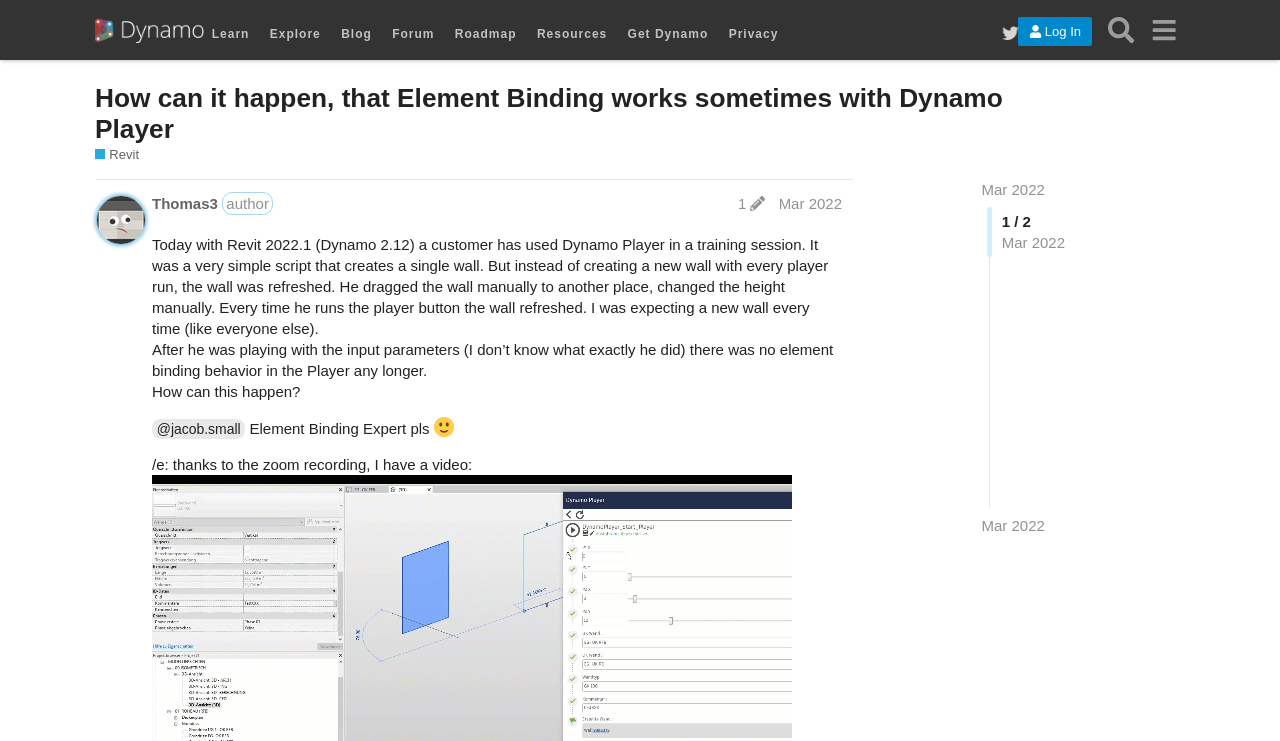Use a single word or phrase to answer the question: What is the version of Dynamo used in the training session?

2.12